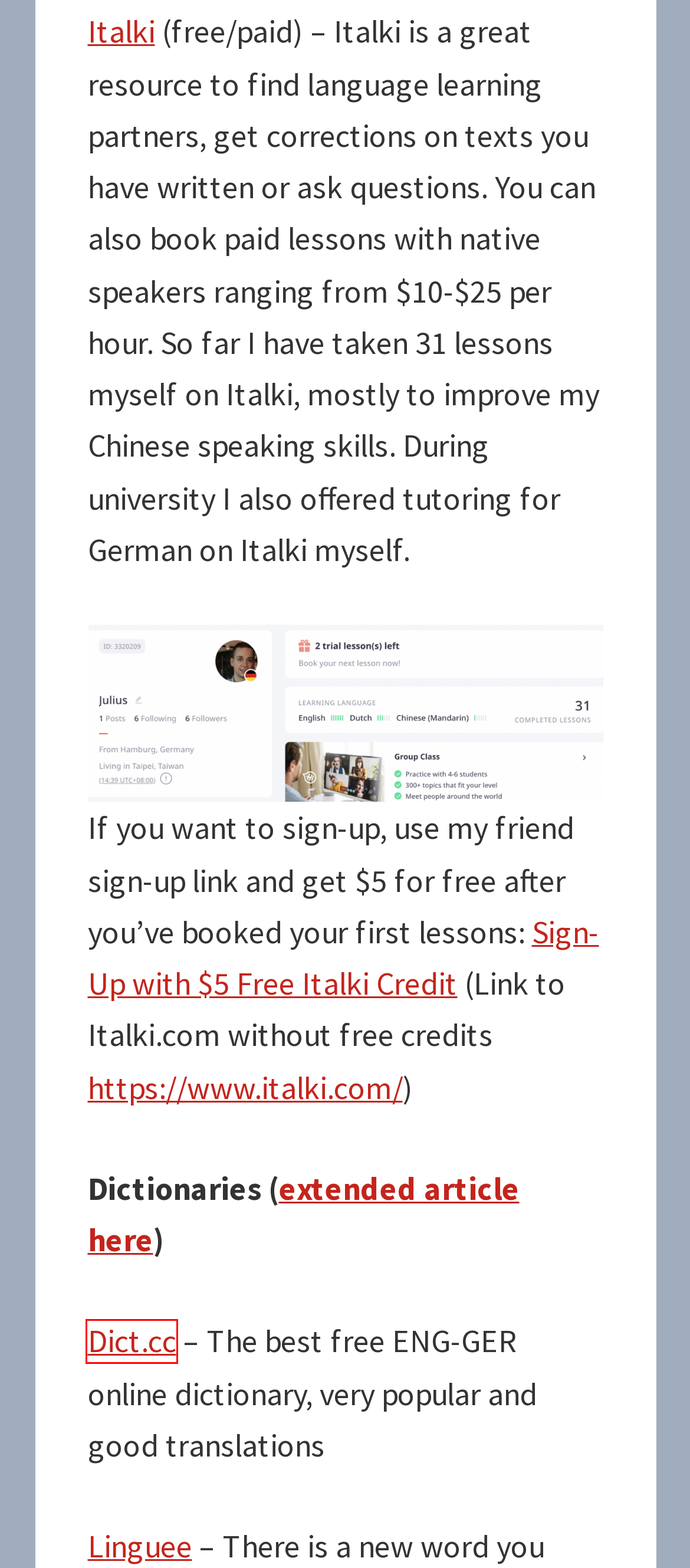Given a webpage screenshot with a UI element marked by a red bounding box, choose the description that best corresponds to the new webpage that will appear after clicking the element. The candidates are:
A. Linguee | Deutsch-Englisch Wörterbuch (und weitere Sprachen)
B. Duolingo
C. Top 3 Best German Dictionary Apps to Help You Learn - Confident German
D. About - Confident German
E. Duden | Sprache sagt alles.
F. dict.cc | Wörterbuch Englisch-Deutsch
G. Confident German - Resources for Smart German Learners
H. Nachrichtenleicht Startseite

F